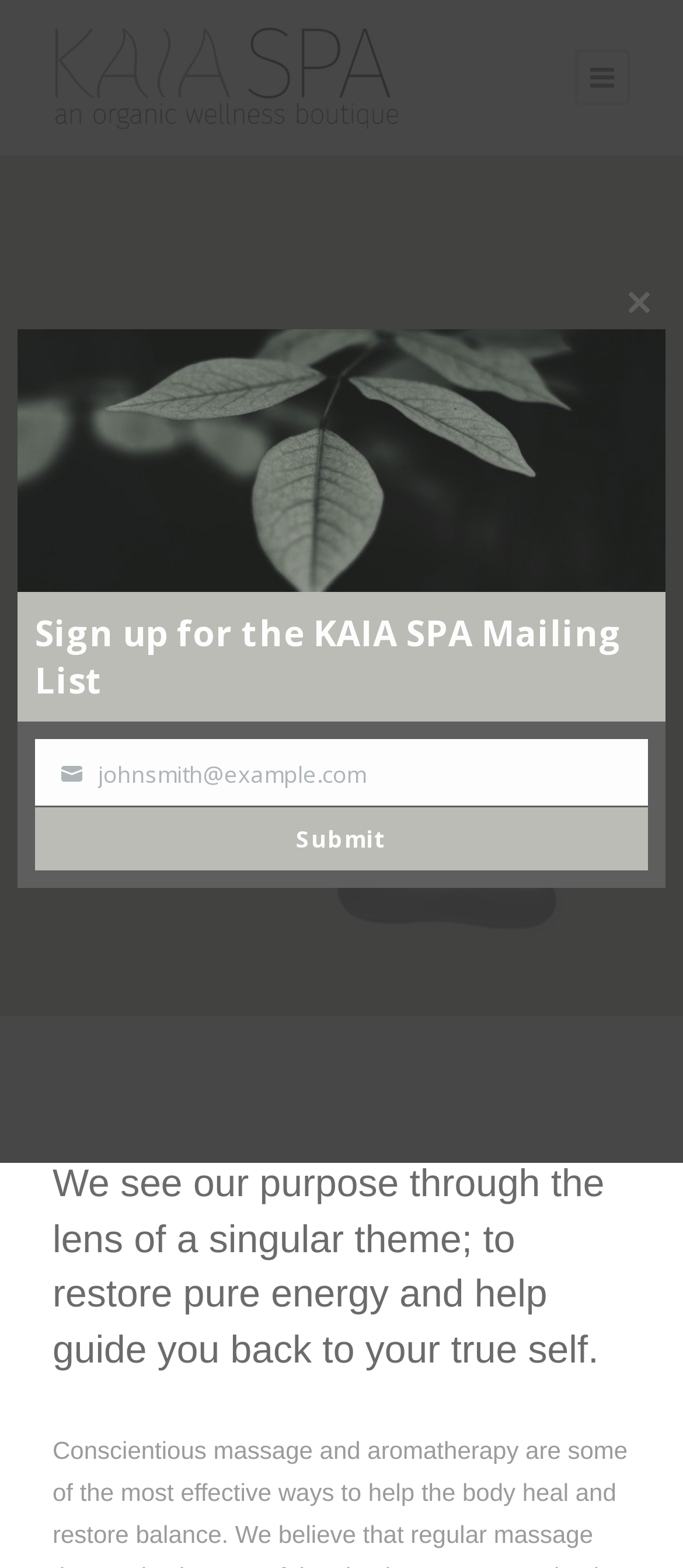What is the function of the button with a '' icon?
Provide a short answer using one word or a brief phrase based on the image.

Unknown